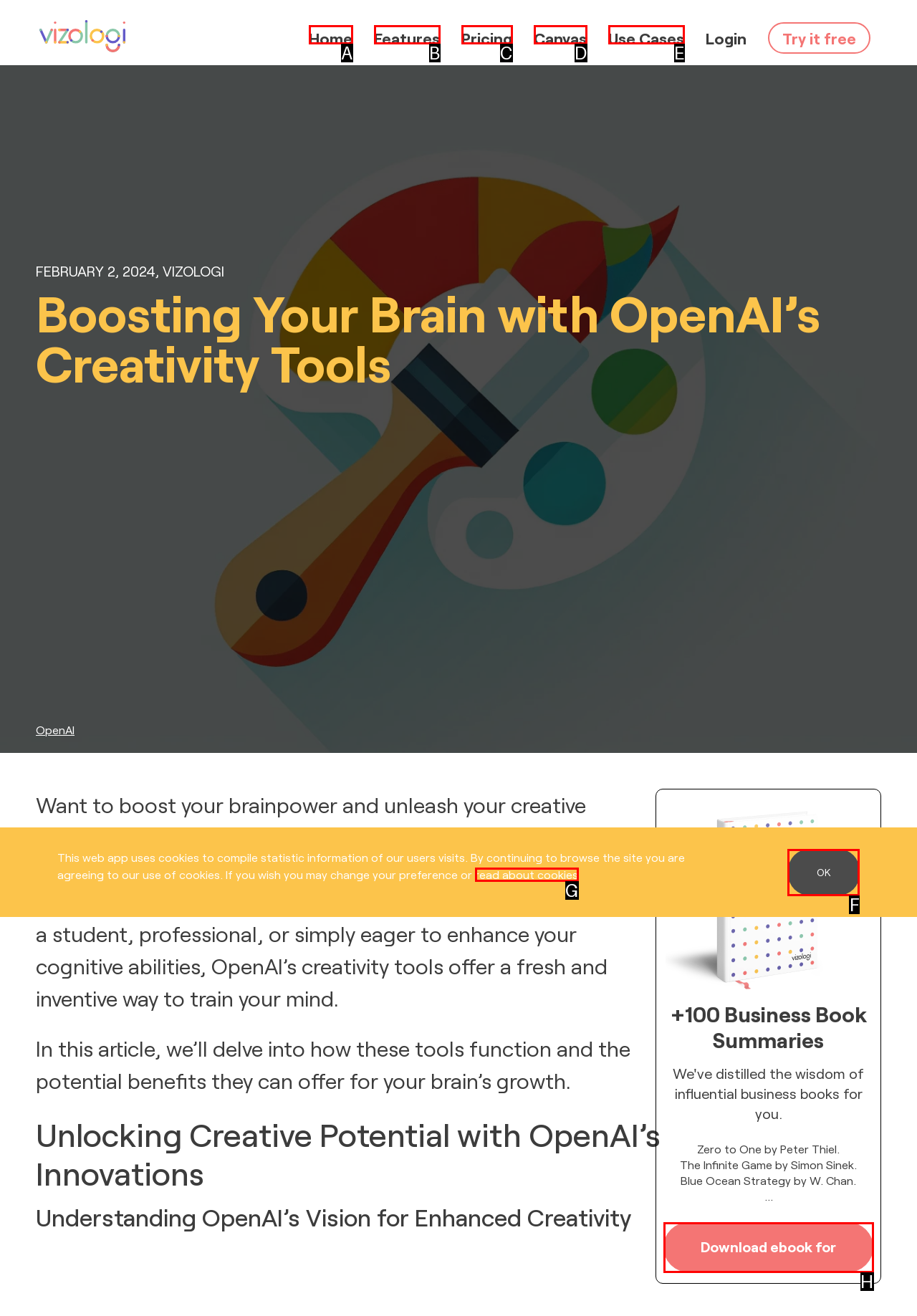Find the HTML element that suits the description: About
Indicate your answer with the letter of the matching option from the choices provided.

None